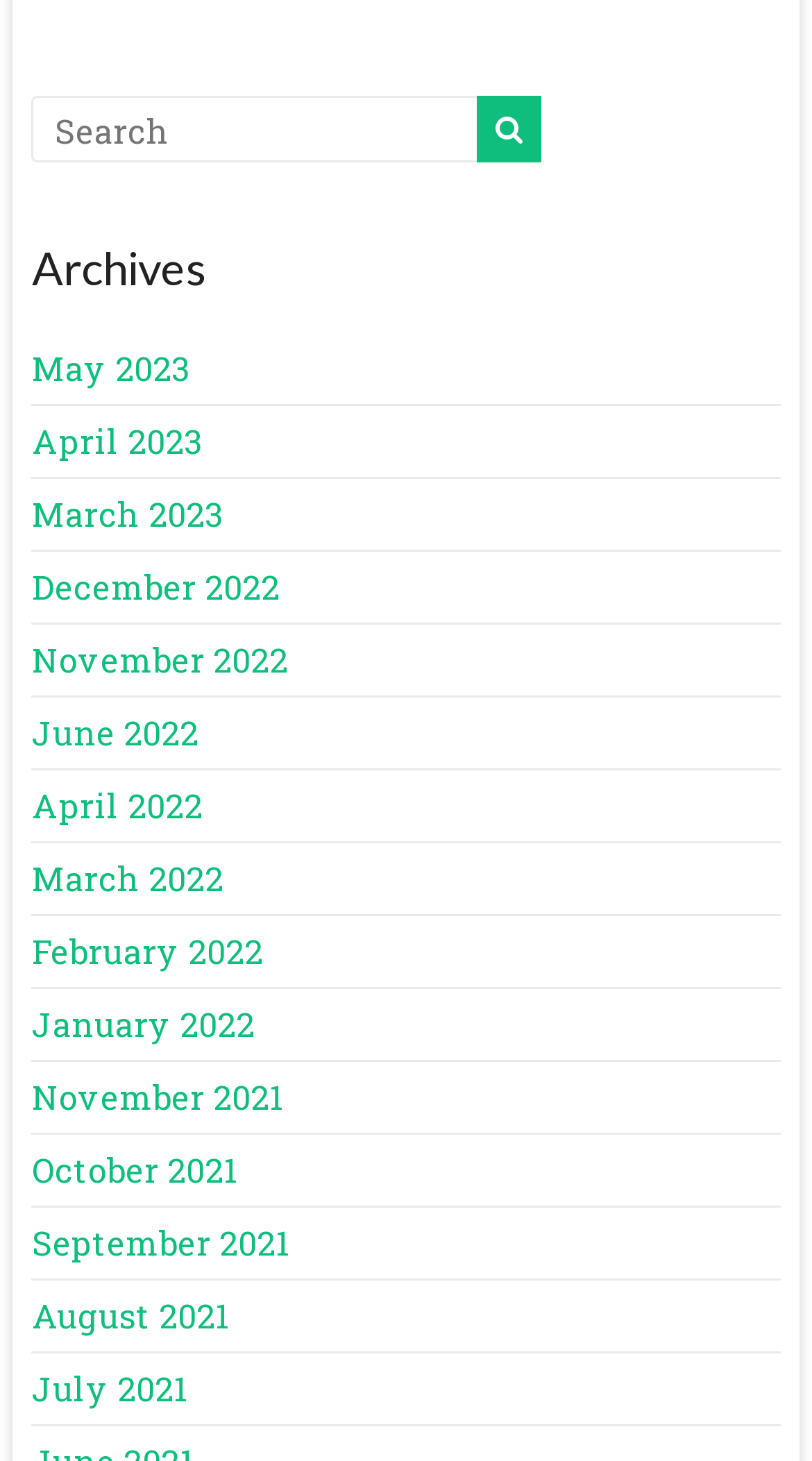What is the purpose of the textbox?
Provide a thorough and detailed answer to the question.

The textbox is labeled as 'Search' and is located at the top of the page, indicating that its purpose is to allow users to search for specific content on the webpage.